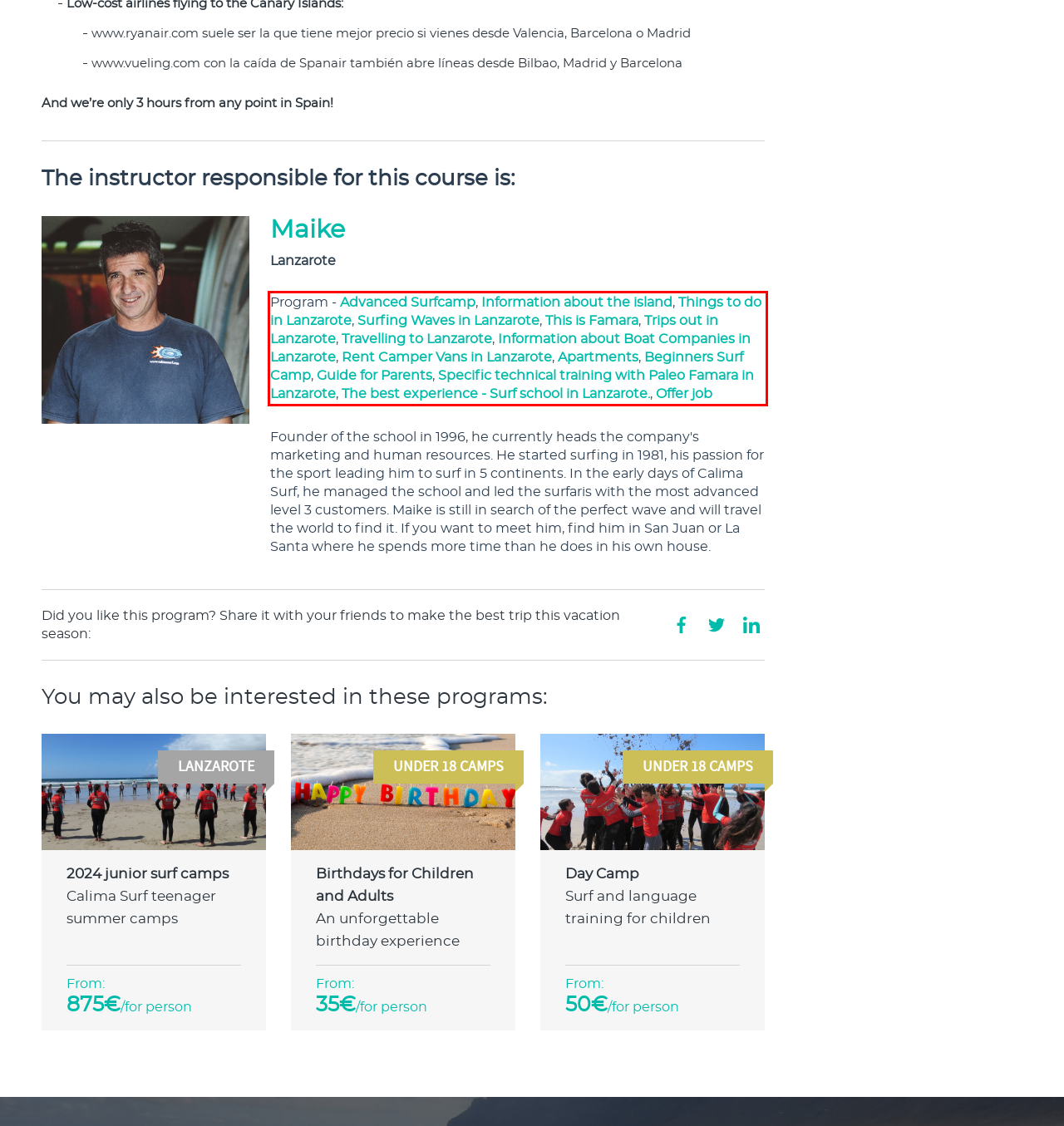You are provided with a screenshot of a webpage containing a red bounding box. Please extract the text enclosed by this red bounding box.

Program - Advanced Surfcamp, Information about the island, Things to do in Lanzarote, Surfing Waves in Lanzarote, This is Famara, Trips out in Lanzarote, Travelling to Lanzarote, Information about Boat Companies in Lanzarote, Rent Camper Vans in Lanzarote, Apartments, Beginners Surf Camp, Guide for Parents, Specific technical training with Paleo Famara in Lanzarote, The best experience - Surf school in Lanzarote., Offer job